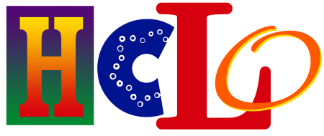Provide a thorough description of what you see in the image.

This image features the logo of the Hattiesburg Civic Light Opera (HCLO), an organization dedicated to bringing theatrical performances to the community. The logo is a colorful representation, prominently displaying "HCLo" in a mix of vibrant hues. The letters are styled distinctively: the "H" showcases a gradient from yellow to red, the "C" is adorned with white dots on a blue background, and the "L" stands tall in a bright red, complemented by a dynamic orange swirl that signifies creativity and enthusiasm. This logo encapsulates the spirit of artistic expression, inviting audiences to engage with the stage adaptations and performances that HCLO presents, including their upcoming rendition of "Les Miserables," aimed at raising awareness for food insecurity in the community.